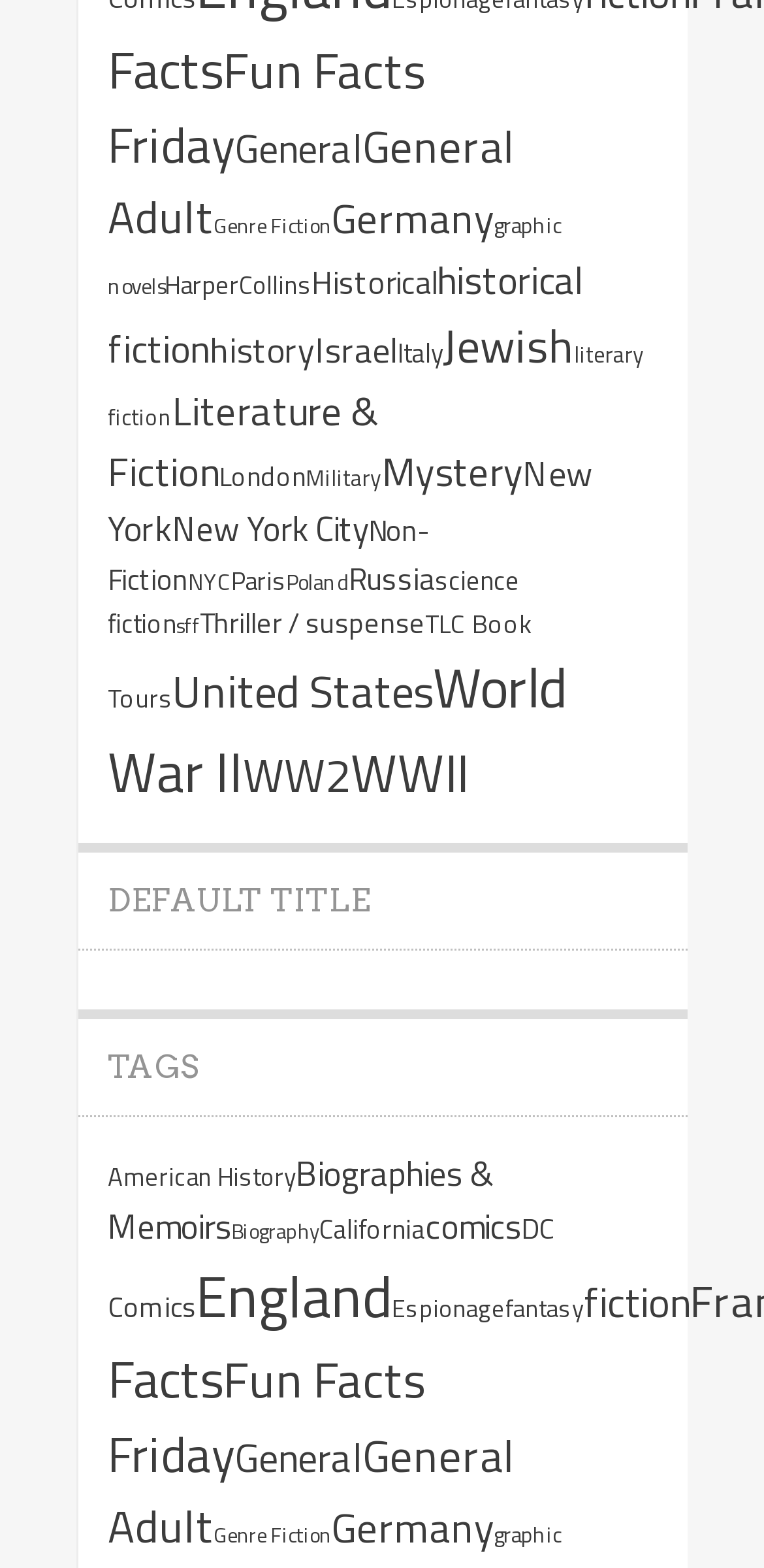Please indicate the bounding box coordinates of the element's region to be clicked to achieve the instruction: "Read about World War II". Provide the coordinates as four float numbers between 0 and 1, i.e., [left, top, right, bottom].

[0.141, 0.411, 0.741, 0.518]